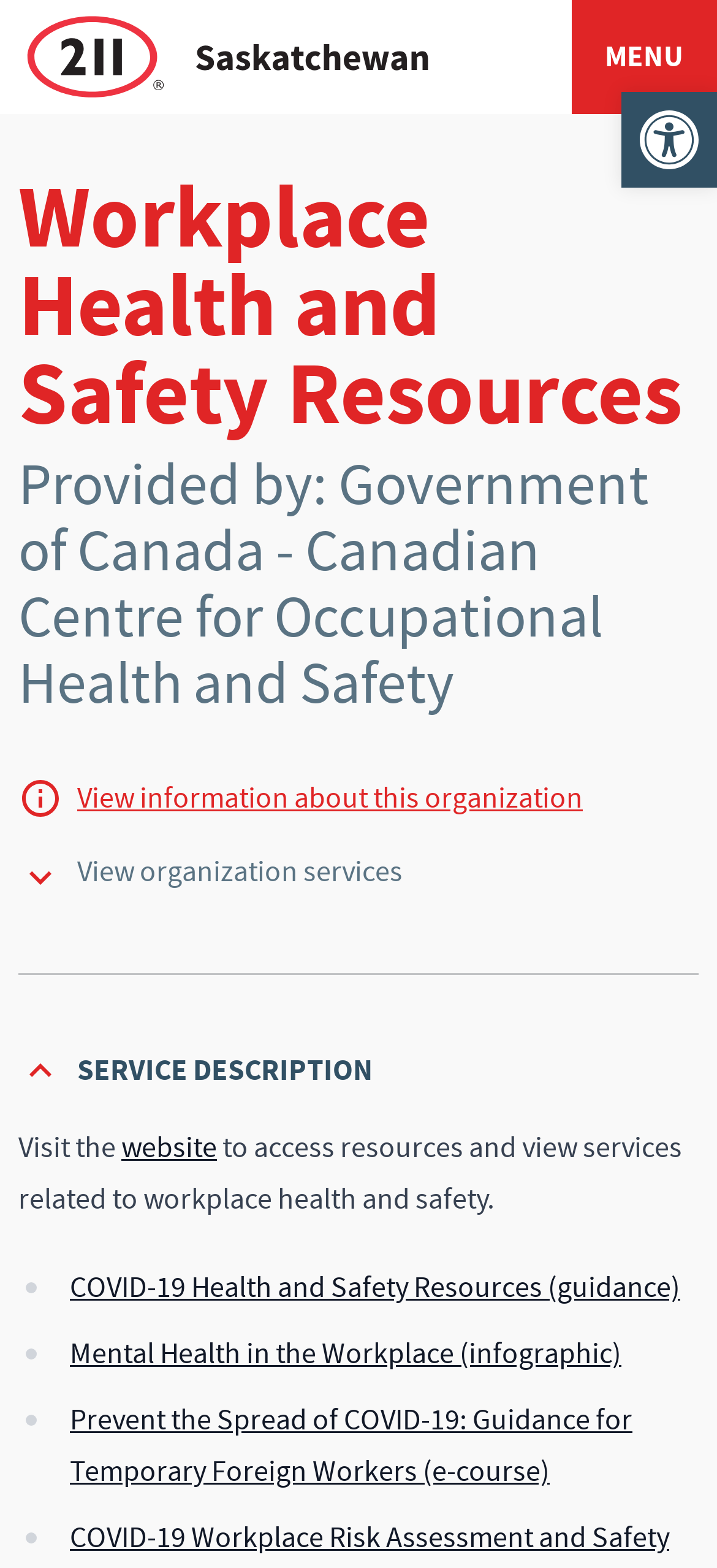What is the main heading displayed on the webpage? Please provide the text.

Workplace Health and Safety Resources